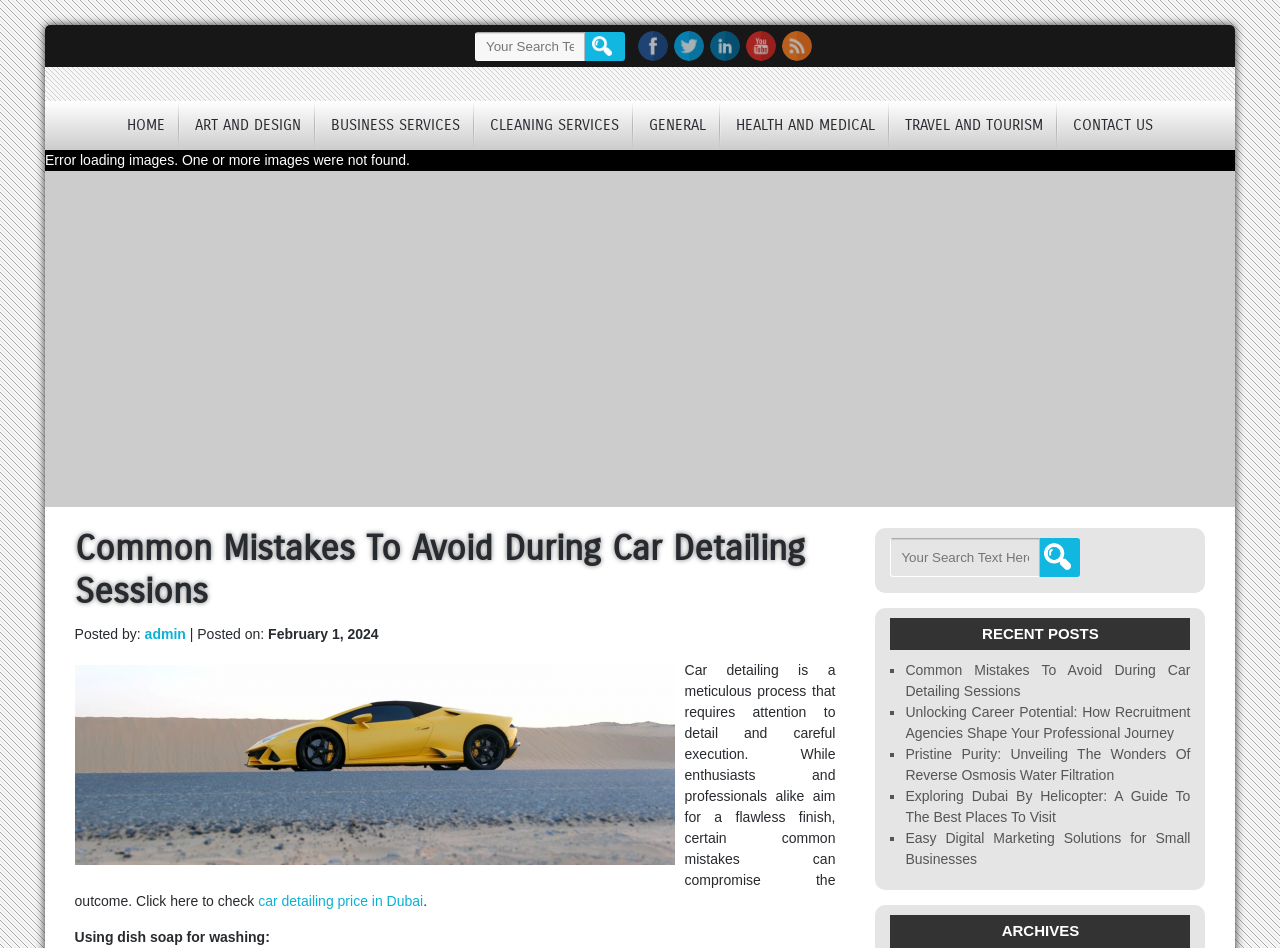What is the purpose of the image on the webpage?
Please give a detailed and thorough answer to the question, covering all relevant points.

The image on the webpage is likely an illustration of the topic of car detailing, as it is placed below the main heading and above the introductory paragraph.